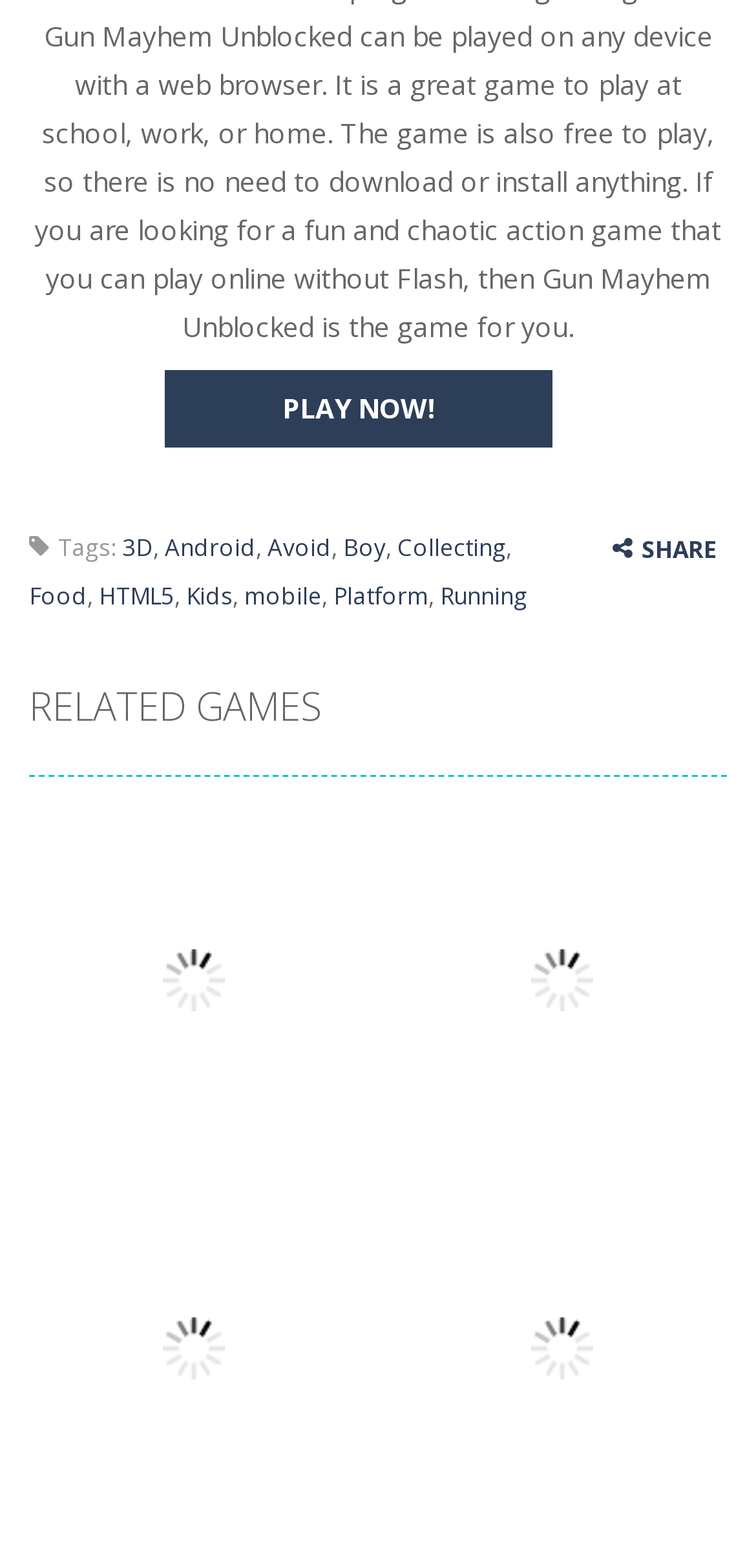Provide the bounding box coordinates for the UI element that is described by this text: "Platform". The coordinates should be in the form of four float numbers between 0 and 1: [left, top, right, bottom].

[0.441, 0.369, 0.567, 0.39]